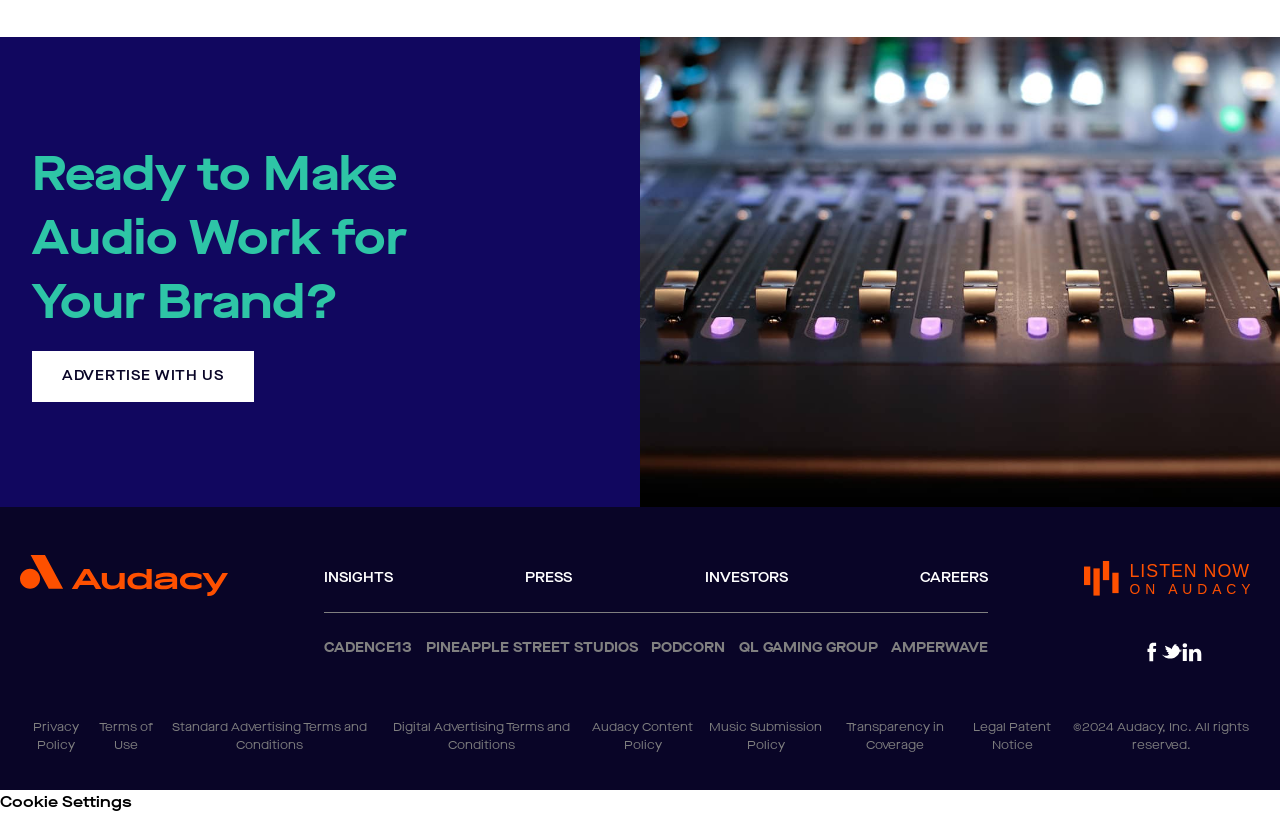What is the name of the company behind this website?
Kindly give a detailed and elaborate answer to the question.

The name of the company behind this website is Audacy, Inc., as indicated by the copyright notice '©2024 Audacy, Inc. All rights reserved.' at the bottom of the page.